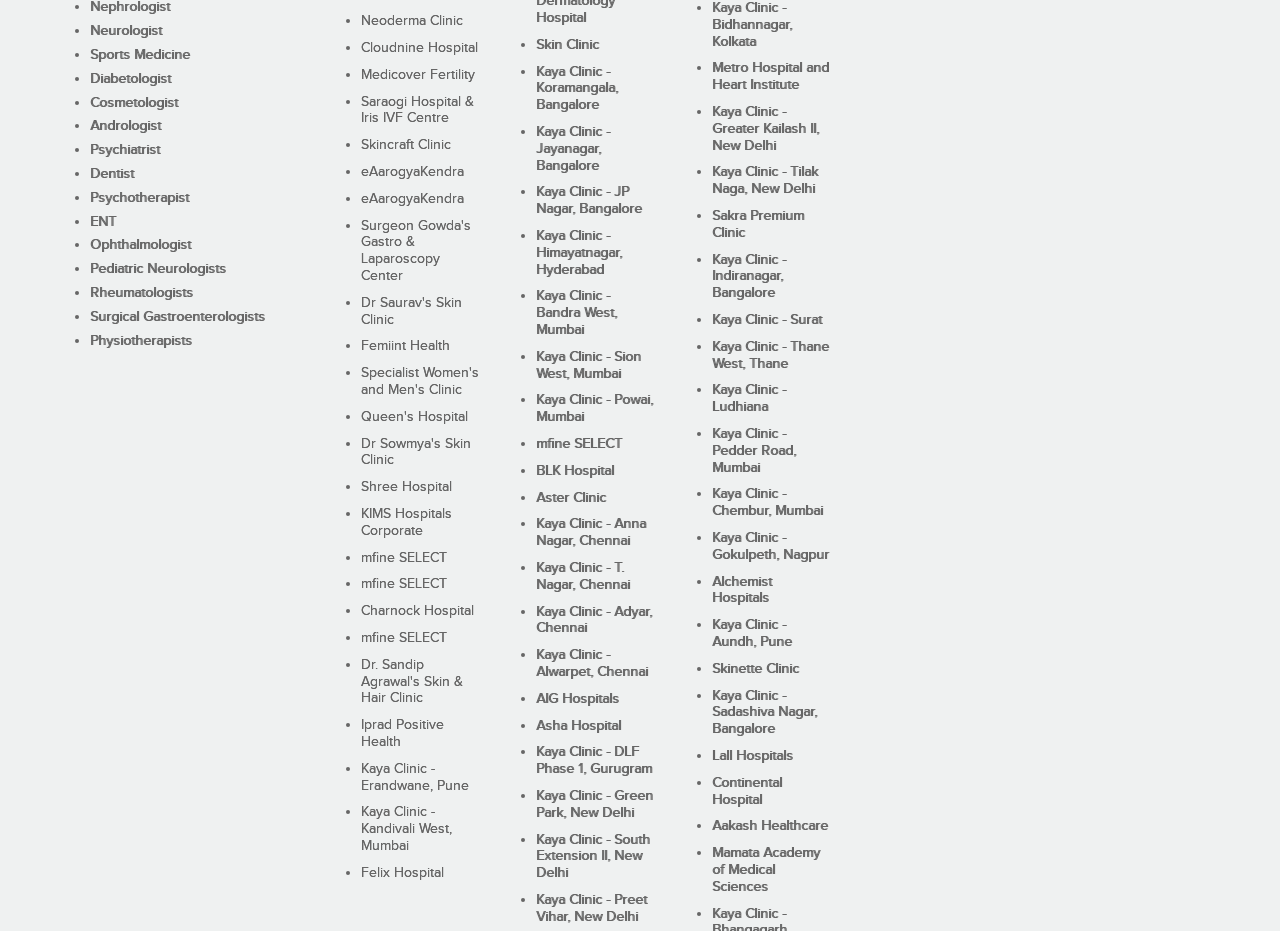Are there any skin clinics listed?
Respond with a short answer, either a single word or a phrase, based on the image.

Yes